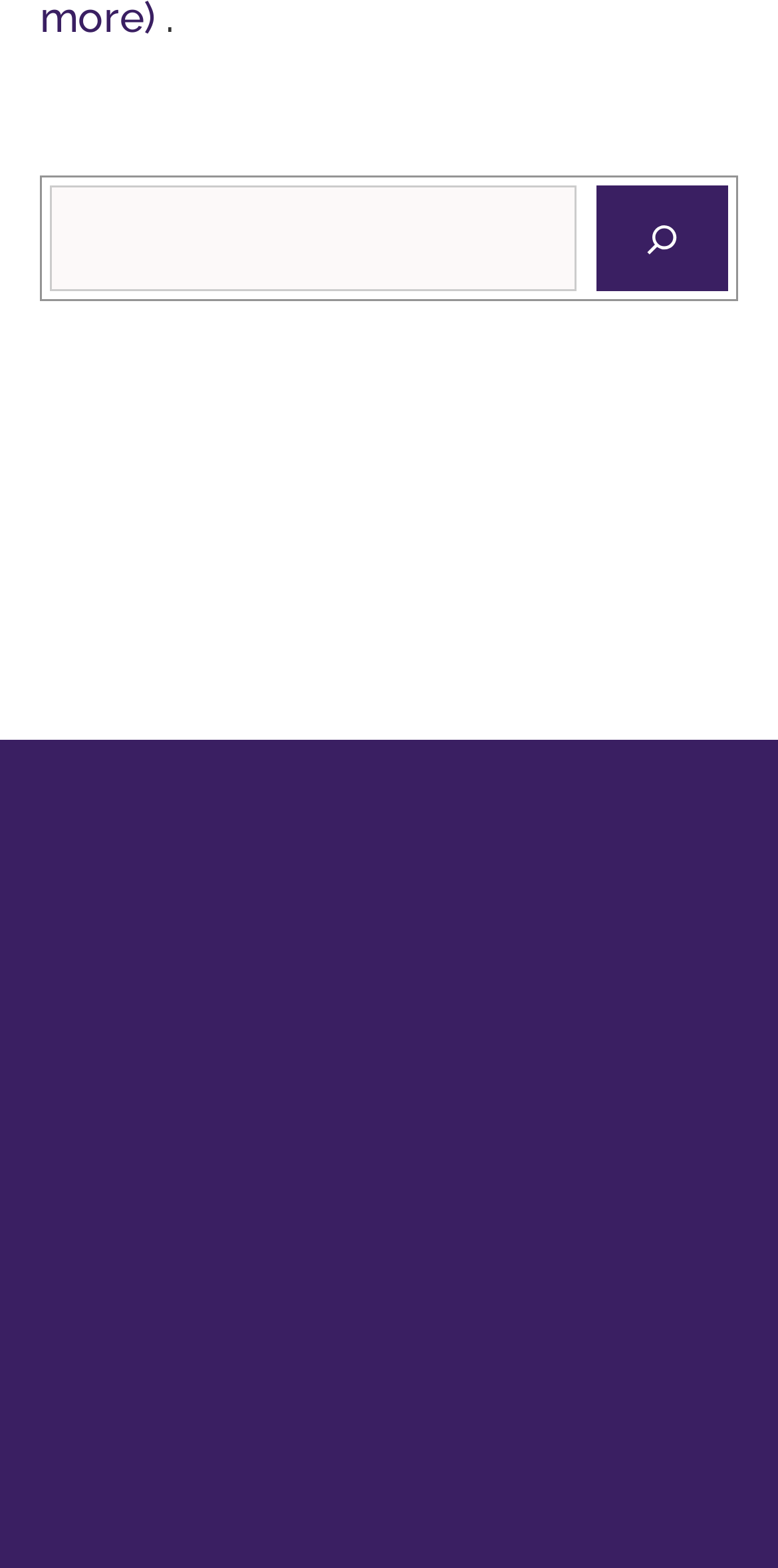Locate the bounding box coordinates of the clickable element to fulfill the following instruction: "go to conclusion". Provide the coordinates as four float numbers between 0 and 1 in the format [left, top, right, bottom].

None